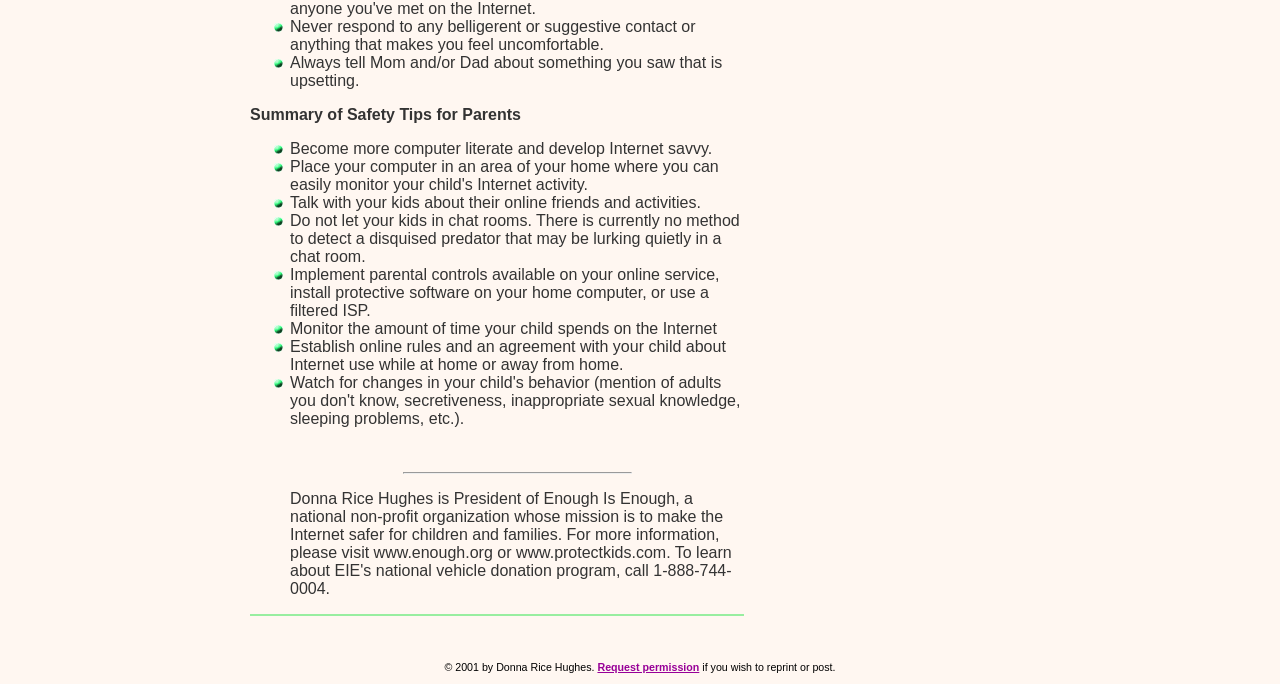What is the first safety tip for parents?
Based on the visual, give a brief answer using one word or a short phrase.

Never respond to belligerent contact